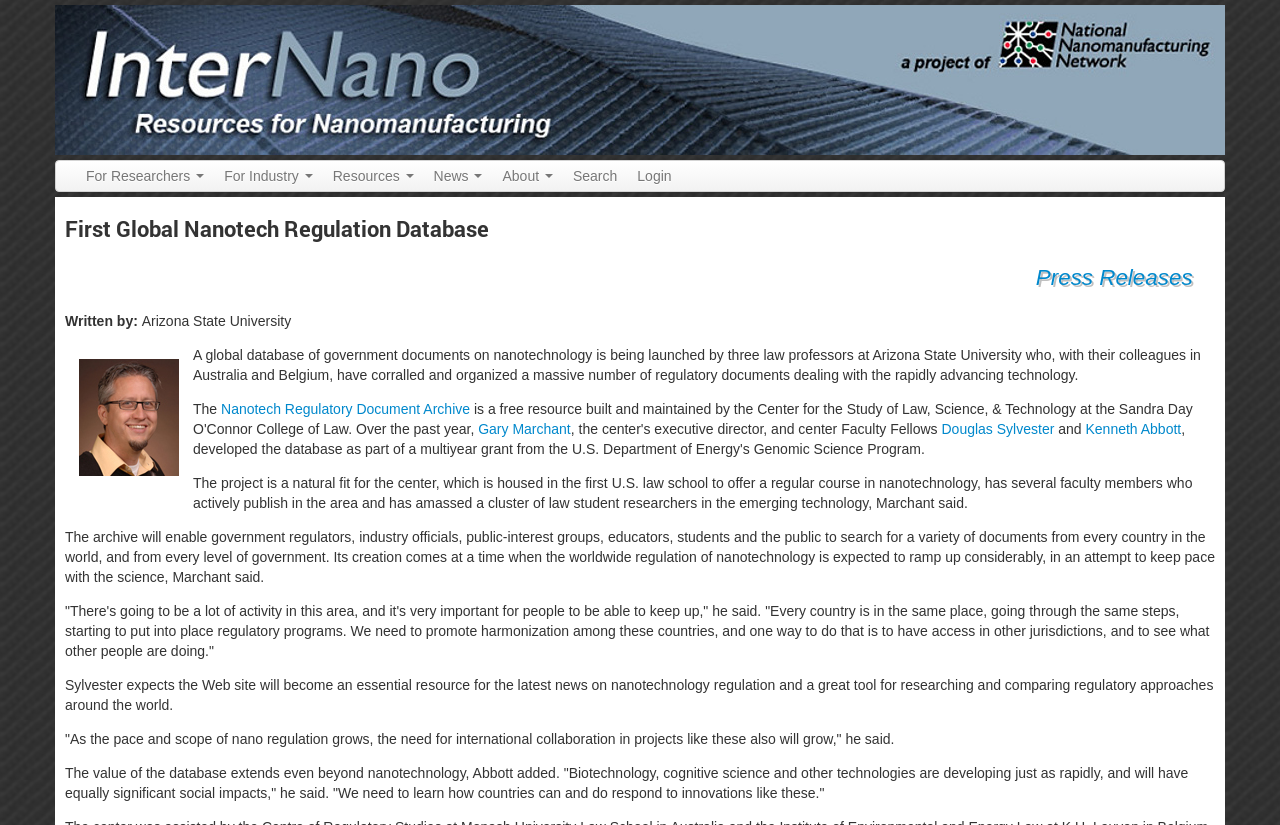Find the bounding box coordinates of the element you need to click on to perform this action: 'Click on the 'Home' link'. The coordinates should be represented by four float values between 0 and 1, in the format [left, top, right, bottom].

[0.043, 0.084, 0.957, 0.104]